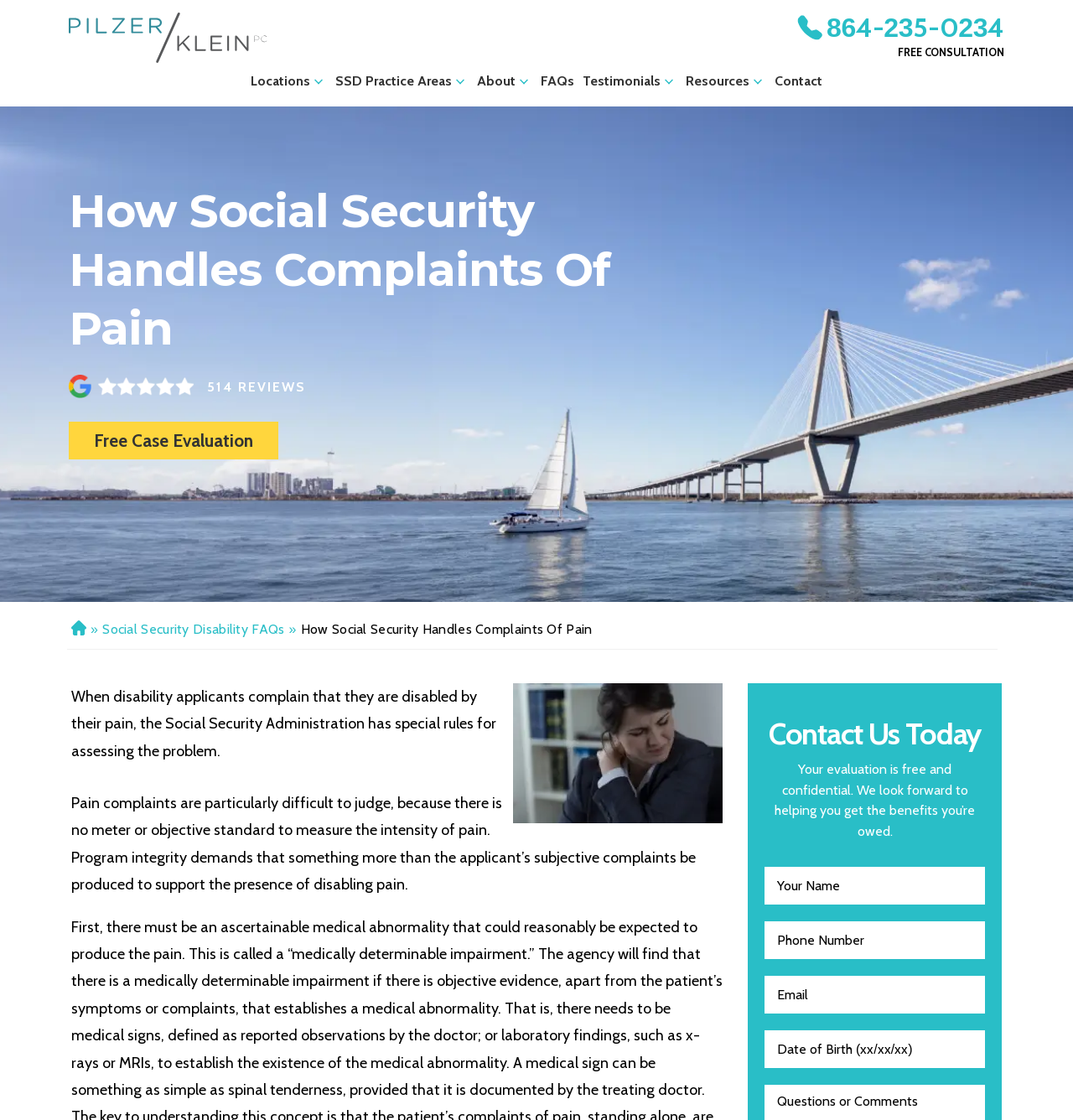What is the name of the law firm?
Give a one-word or short phrase answer based on the image.

Pilzer Klein